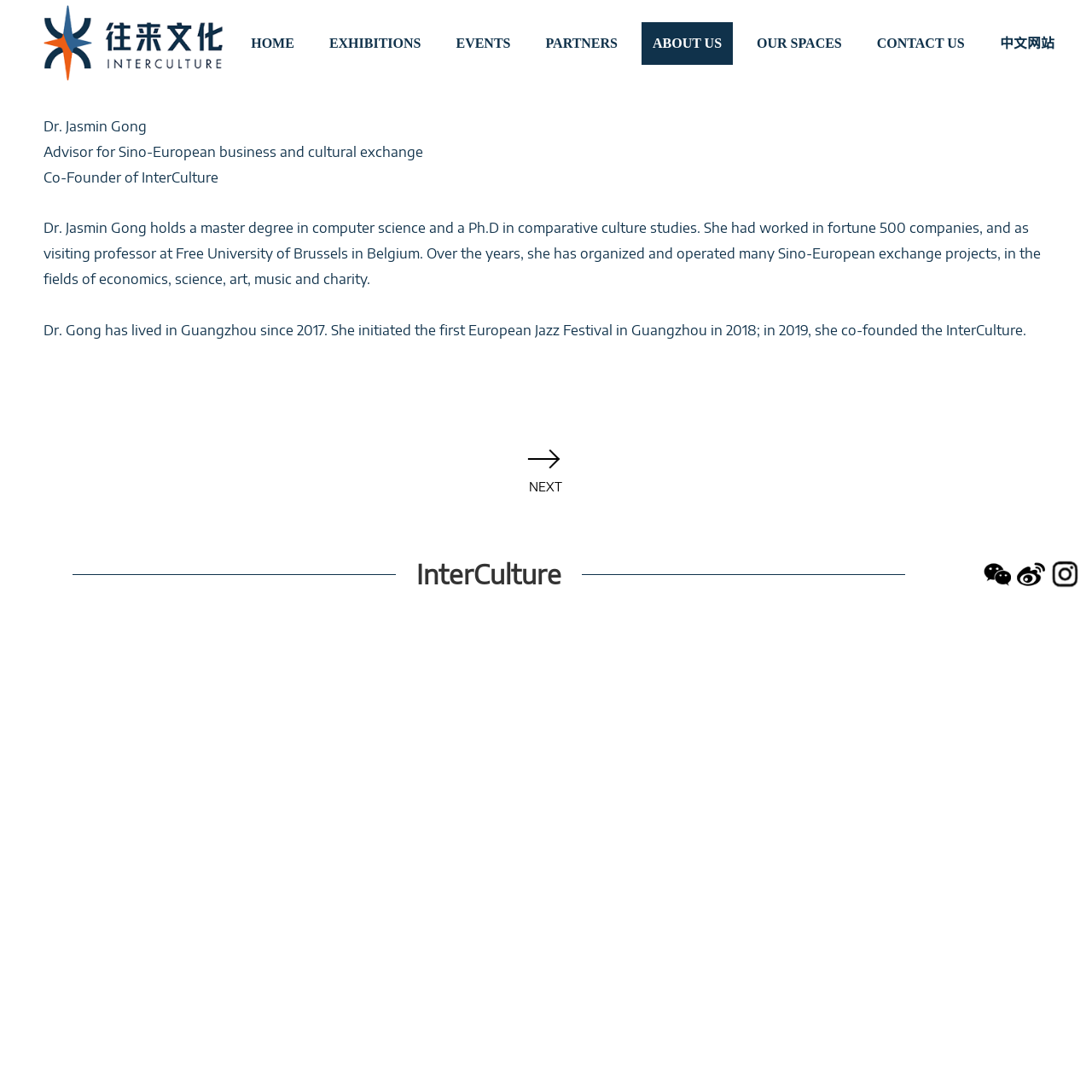Predict the bounding box coordinates of the area that should be clicked to accomplish the following instruction: "go to next page". The bounding box coordinates should consist of four float numbers between 0 and 1, i.e., [left, top, right, bottom].

[0.484, 0.411, 0.516, 0.455]